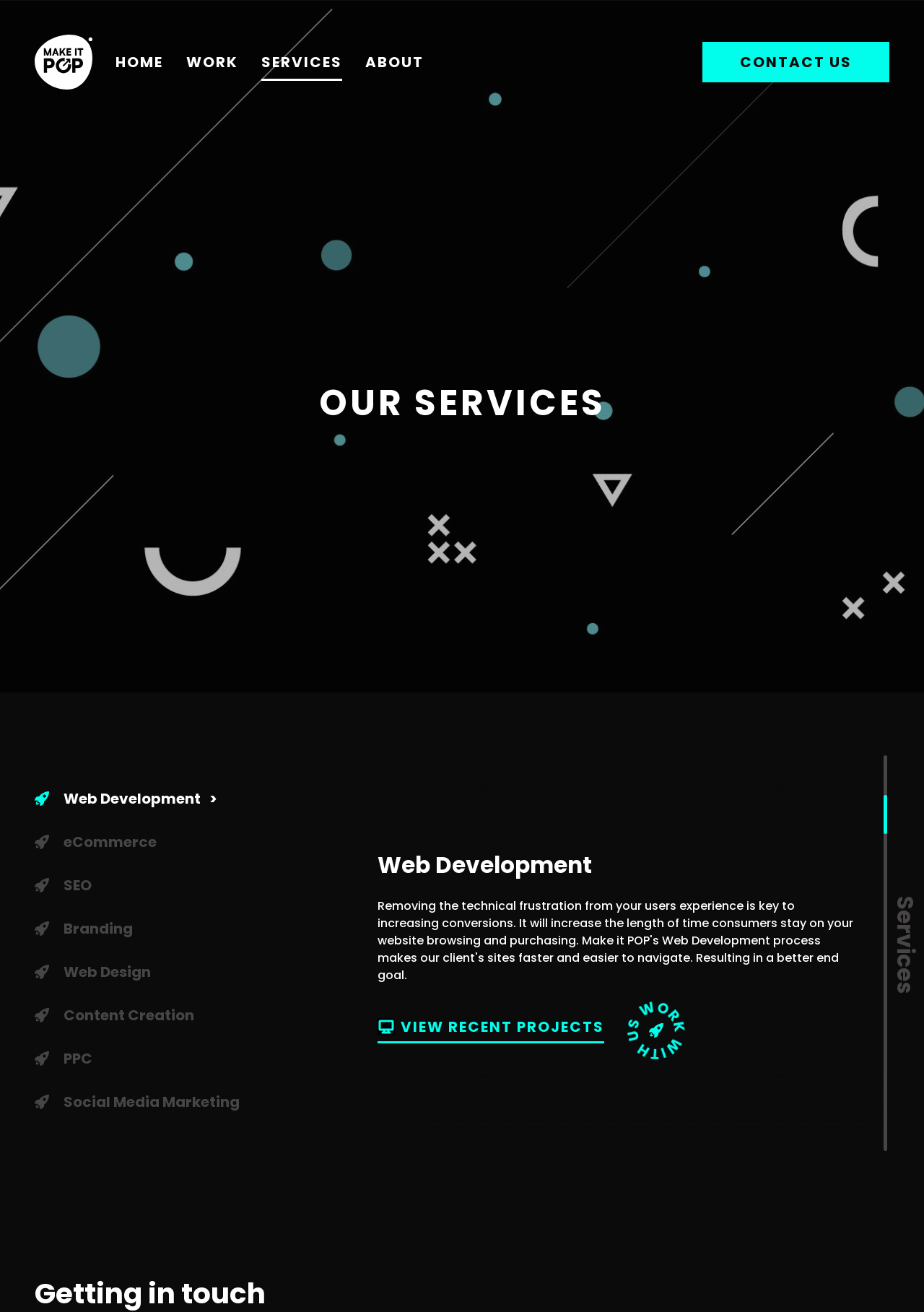Locate the bounding box coordinates of the UI element described by: "View Recent Projects". The bounding box coordinates should consist of four float numbers between 0 and 1, i.e., [left, top, right, bottom].

[0.408, 0.461, 0.654, 0.48]